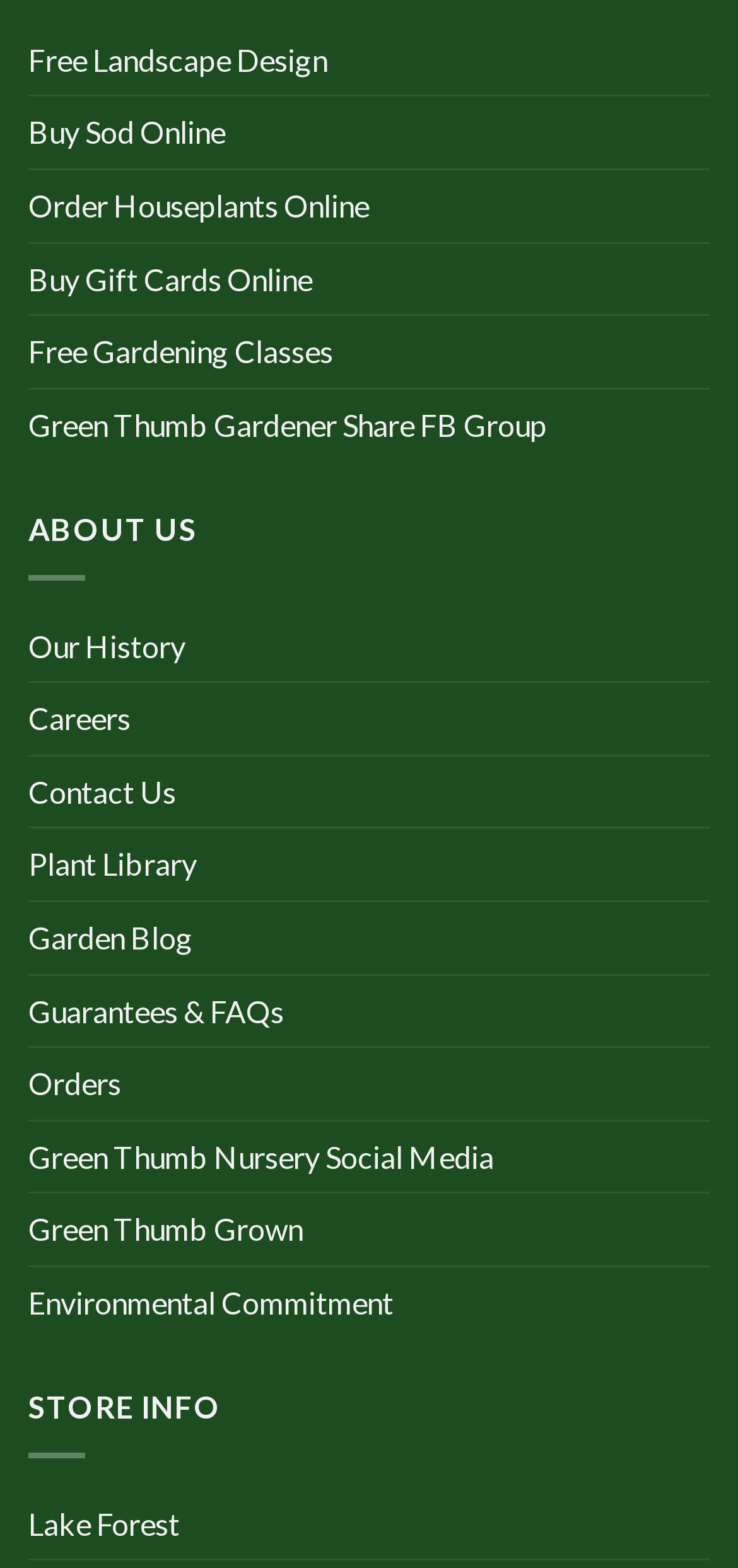Determine the bounding box coordinates of the section to be clicked to follow the instruction: "View Our History". The coordinates should be given as four float numbers between 0 and 1, formatted as [left, top, right, bottom].

[0.038, 0.389, 0.251, 0.434]